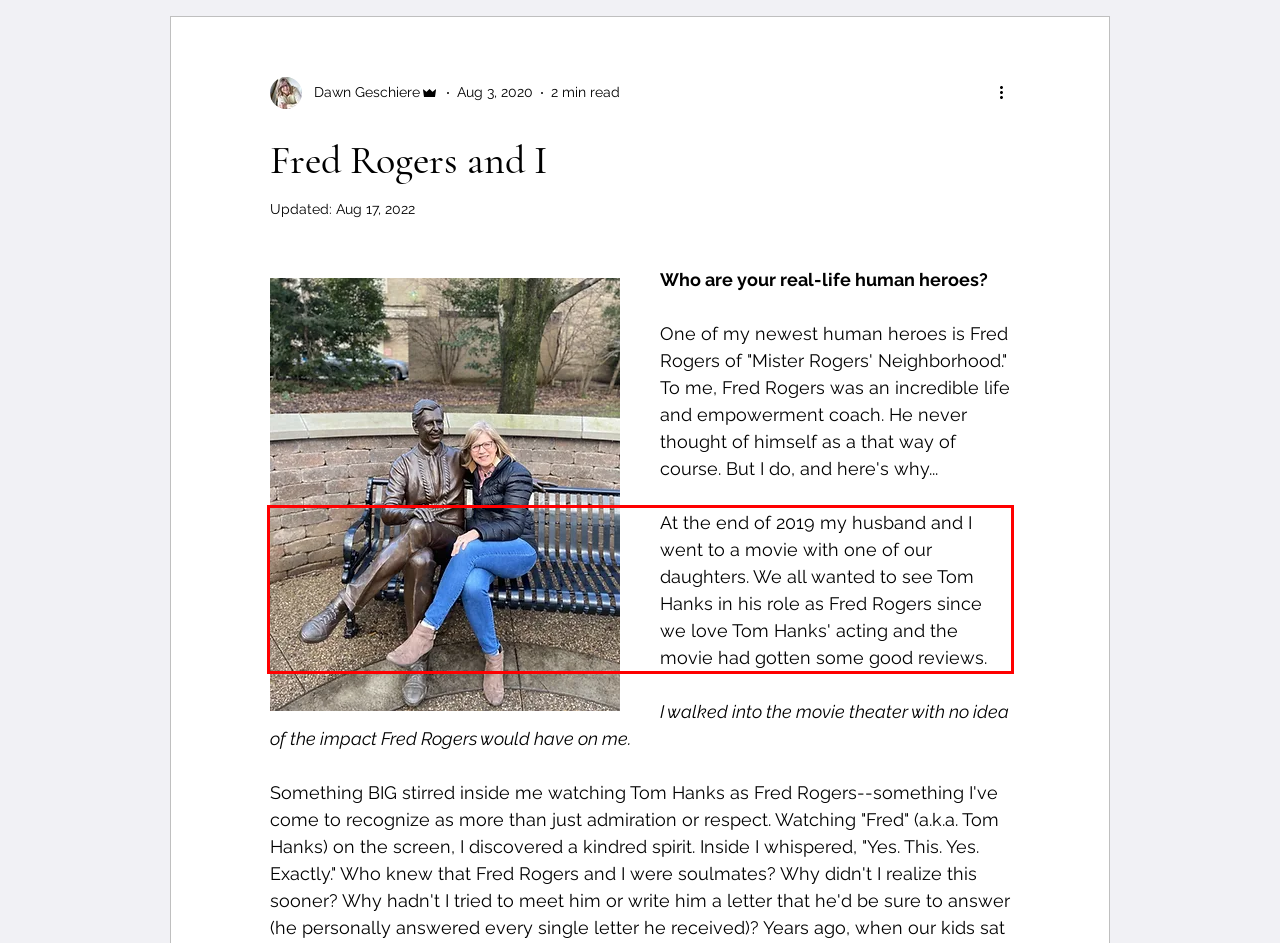Review the screenshot of the webpage and recognize the text inside the red rectangle bounding box. Provide the extracted text content.

At the end of 2019 my husband and I went to a movie with one of our daughters. We all wanted to see Tom Hanks in his role as Fred Rogers since we love Tom Hanks' acting and the movie had gotten some good reviews.